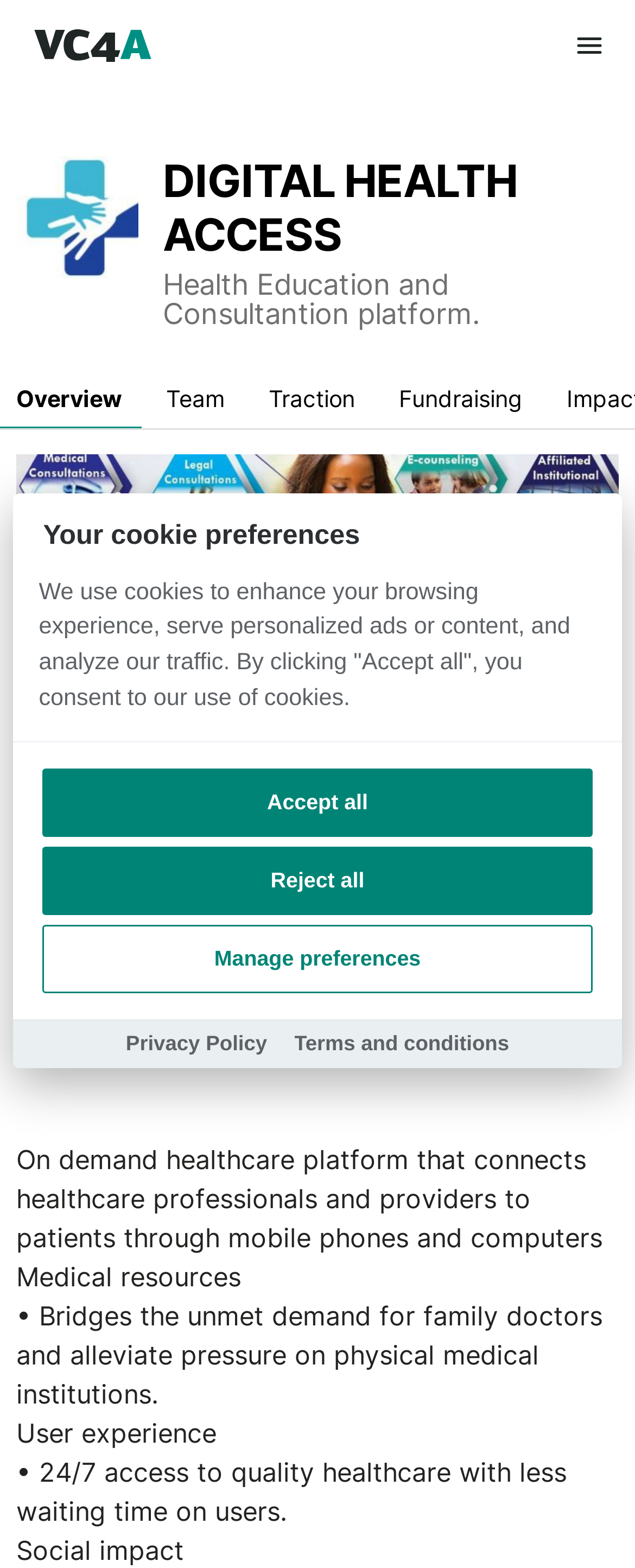Based on the element description: "Manage preferences", identify the UI element and provide its bounding box coordinates. Use four float numbers between 0 and 1, [left, top, right, bottom].

[0.066, 0.589, 0.934, 0.633]